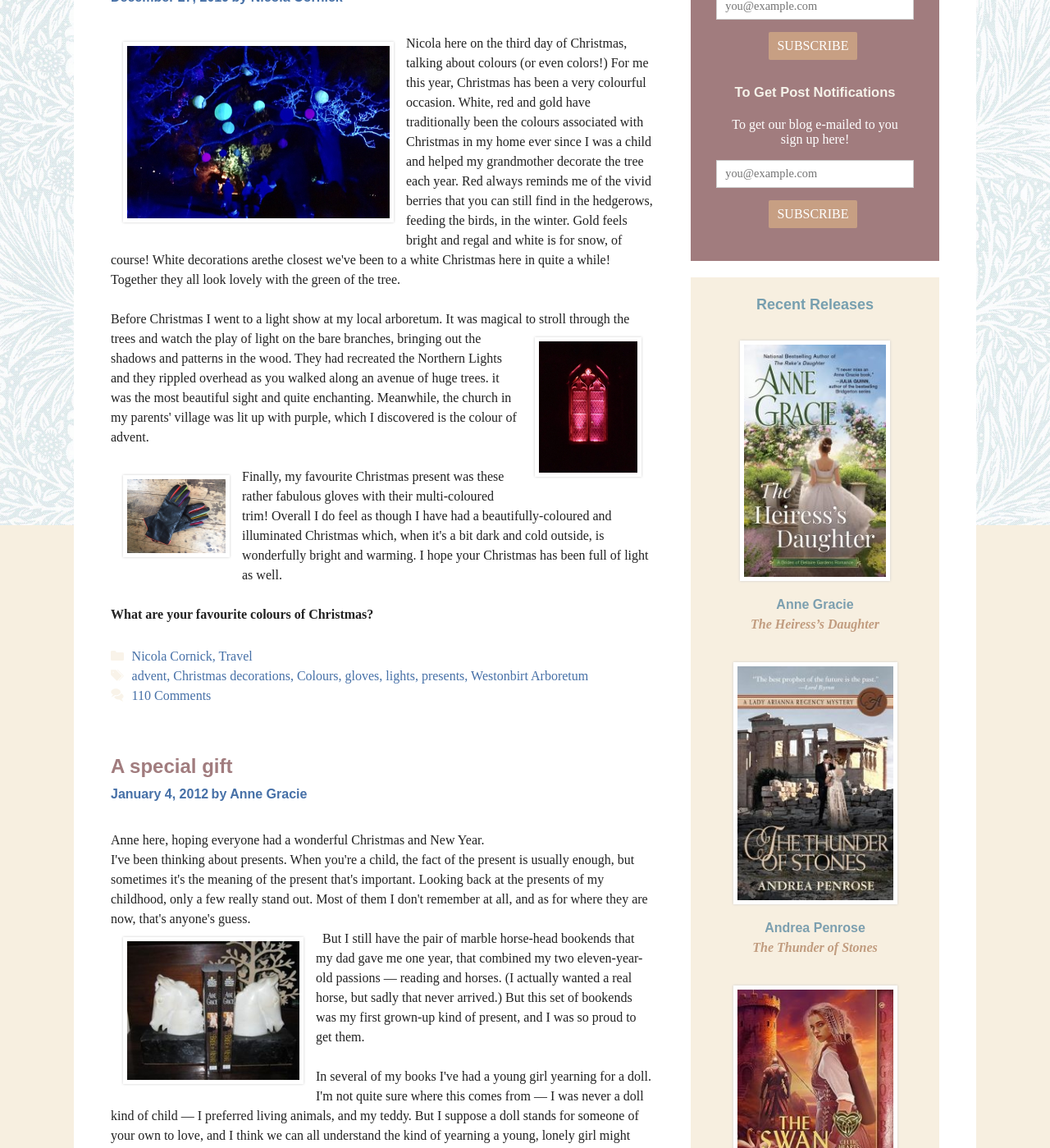From the element description: "A special gift", extract the bounding box coordinates of the UI element. The coordinates should be expressed as four float numbers between 0 and 1, in the order [left, top, right, bottom].

[0.105, 0.242, 0.221, 0.262]